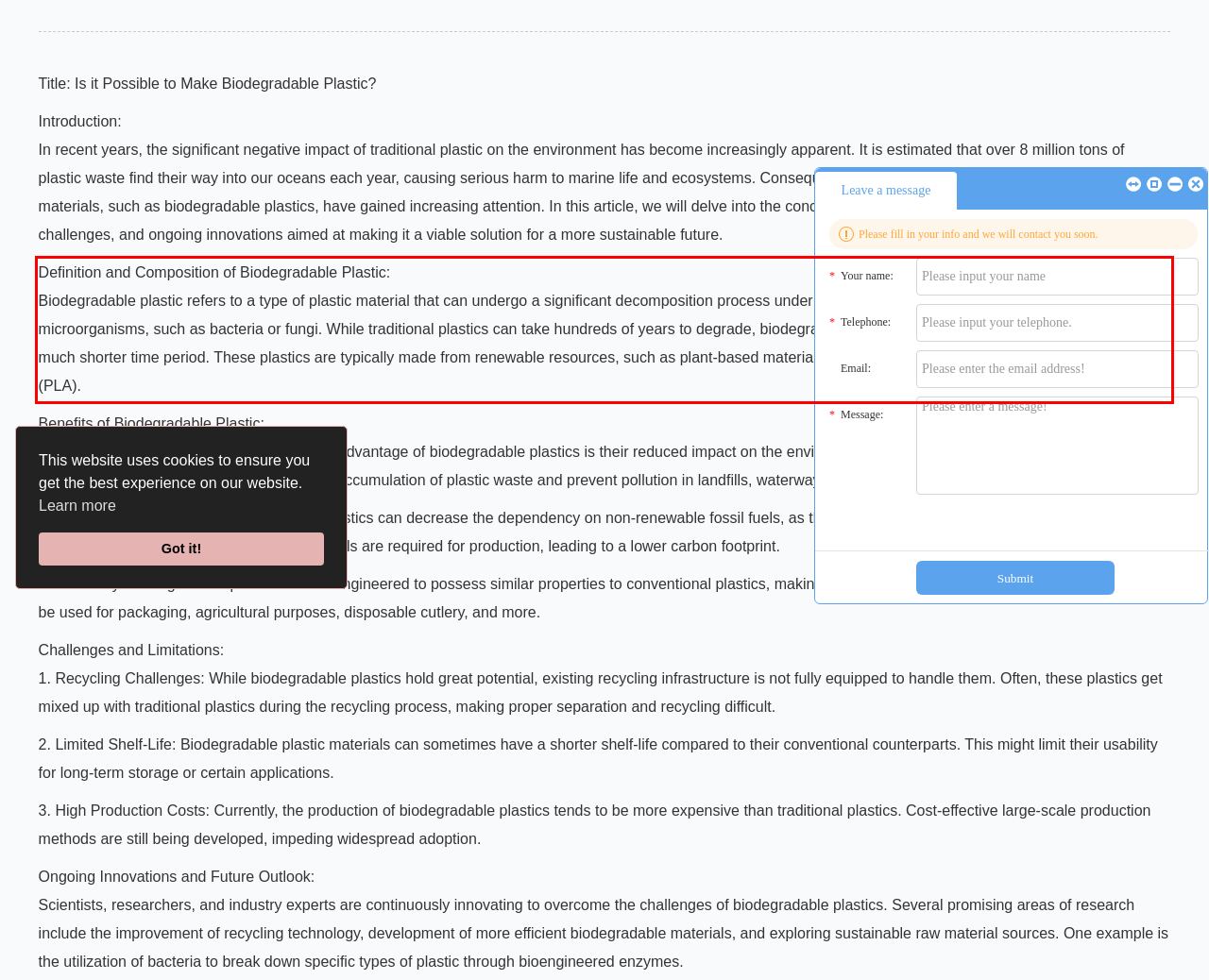Given a screenshot of a webpage containing a red rectangle bounding box, extract and provide the text content found within the red bounding box.

Definition and Composition of Biodegradable Plastic: Biodegradable plastic refers to a type of plastic material that can undergo a significant decomposition process under natural conditions, thanks to the action of microorganisms, such as bacteria or fungi. While traditional plastics can take hundreds of years to degrade, biodegradable plastics are designed to break down within a much shorter time period. These plastics are typically made from renewable resources, such as plant-based materials like corn starch, vegetable oils, or polylactic acid (PLA).